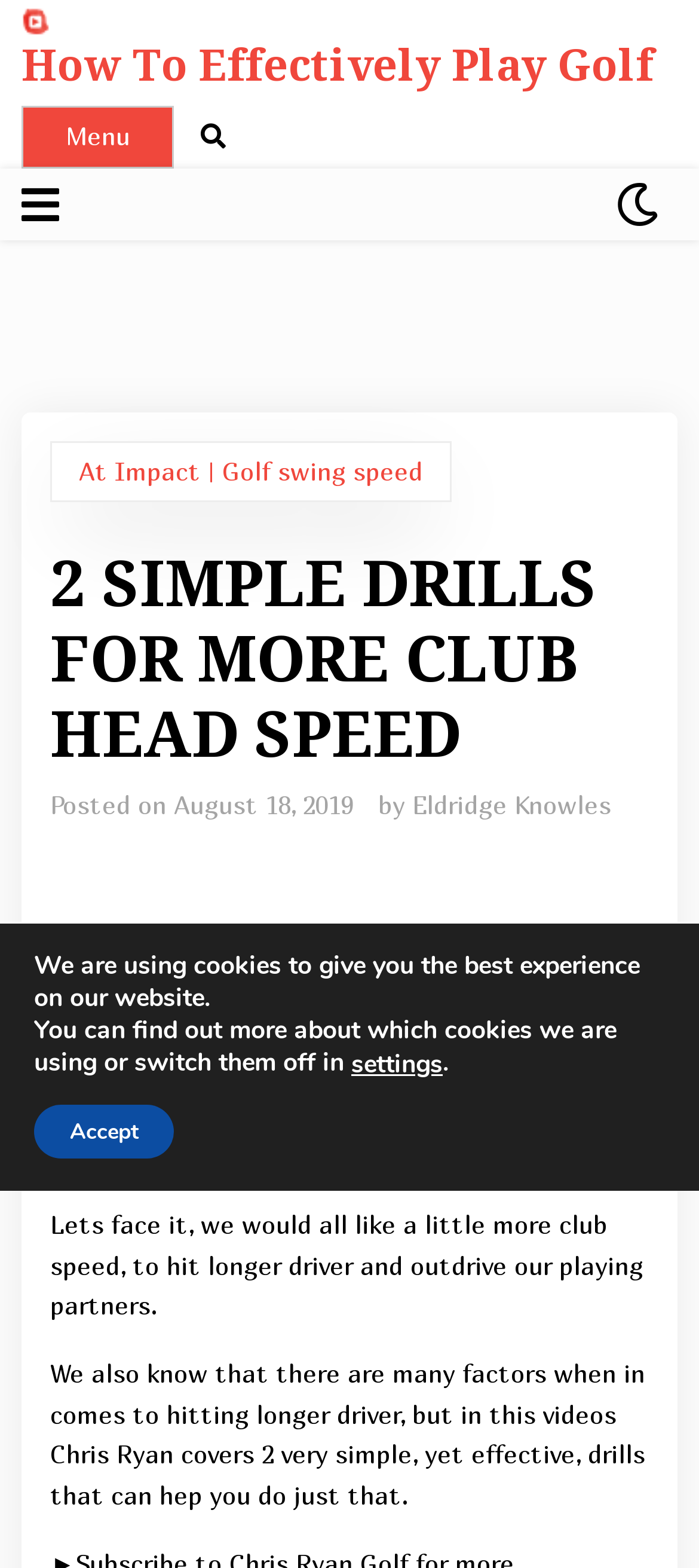Please provide a detailed answer to the question below based on the screenshot: 
Who is the author of the article?

The author of the article can be found by looking at the text 'by' followed by a link, which indicates the author's name. In this case, the link is 'Eldridge Knowles'.